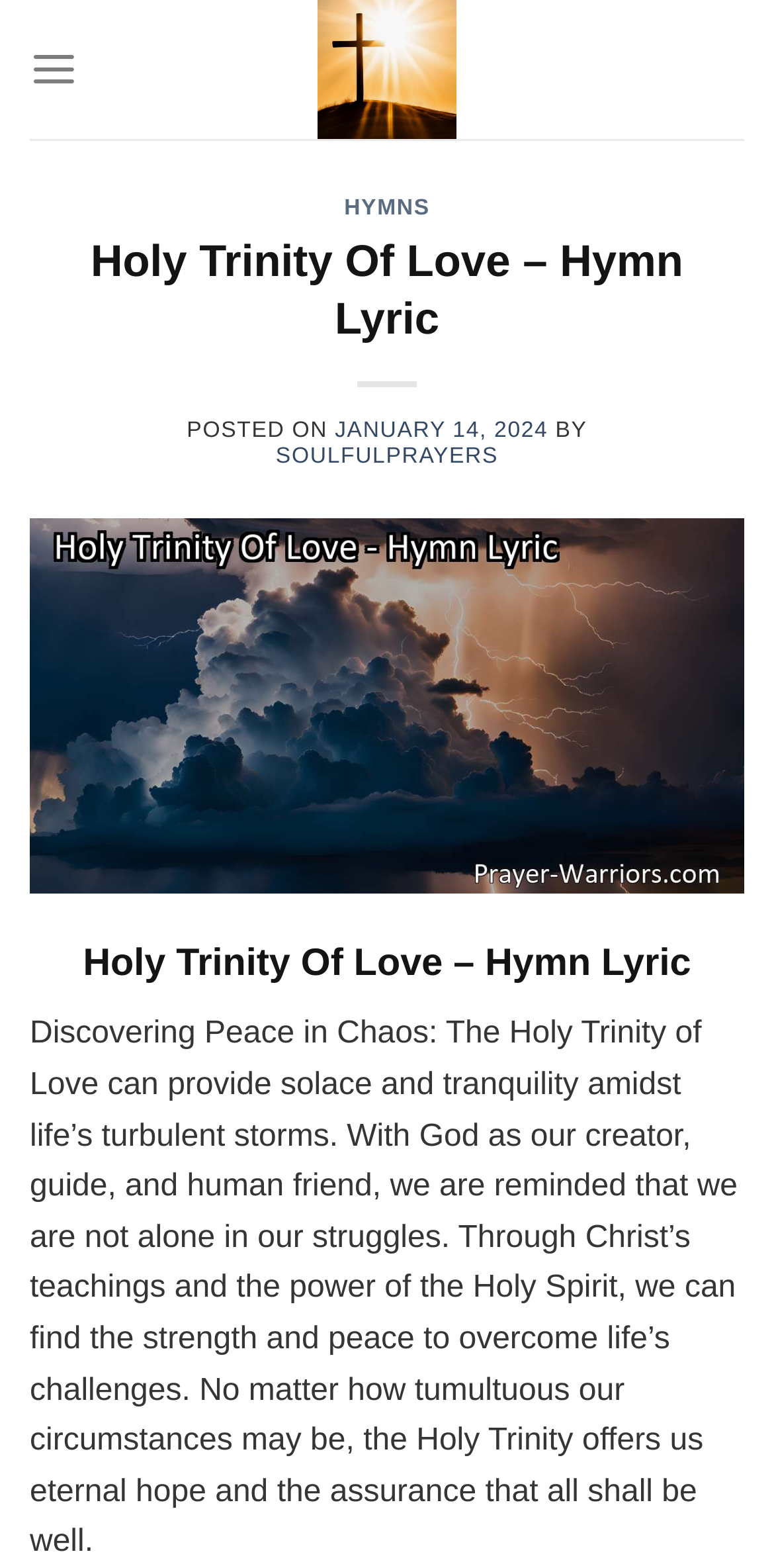Write an extensive caption that covers every aspect of the webpage.

The webpage is about the Holy Trinity of Love, providing guidance and support. At the top, there is a link to "Prayer Warriors" accompanied by an image with the same name, taking up about half of the width. Below this, there is a menu link on the left, which when expanded, reveals a header section that spans almost the entire width.

In the header section, there are two headings: "HYMNS" and "Holy Trinity Of Love – Hymn Lyric". The "HYMNS" heading has a link beneath it, while the "Holy Trinity Of Love – Hymn Lyric" heading is followed by a posted date, "JANUARY 14, 2024", and an author, "SOULFULPRAYERS". 

Below the header section, there is a link that summarizes the content of the page, "Find peace in chaos with the Holy Trinity of Love. Discover eternal hope...", accompanied by an image that takes up almost the entire width. 

Further down, there is another heading, "Holy Trinity Of Love – Hymn Lyric", followed by a lengthy paragraph that discusses the importance of the Holy Trinity in providing solace and tranquility amidst life's challenges. The paragraph spans almost the entire width and takes up about half of the page's height.